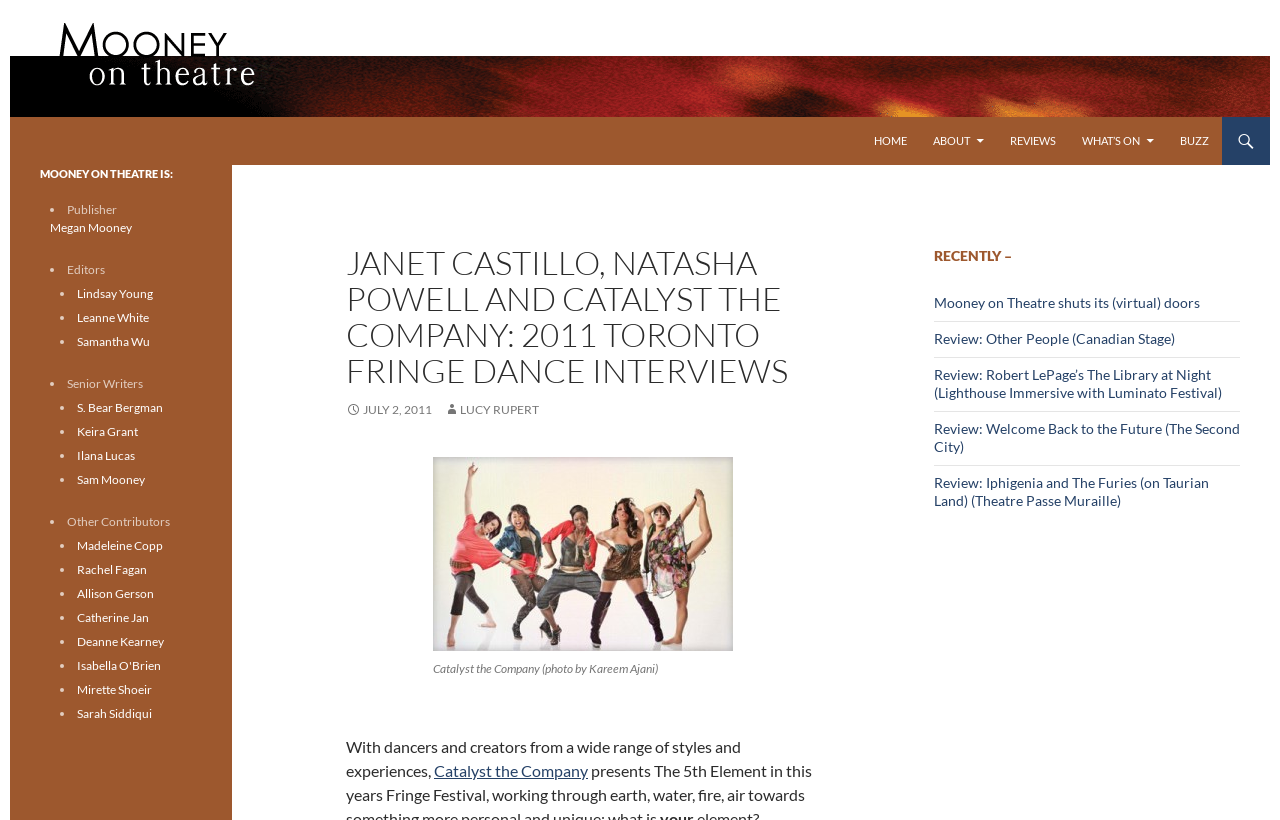Point out the bounding box coordinates of the section to click in order to follow this instruction: "Go to the HOME page".

[0.673, 0.143, 0.718, 0.201]